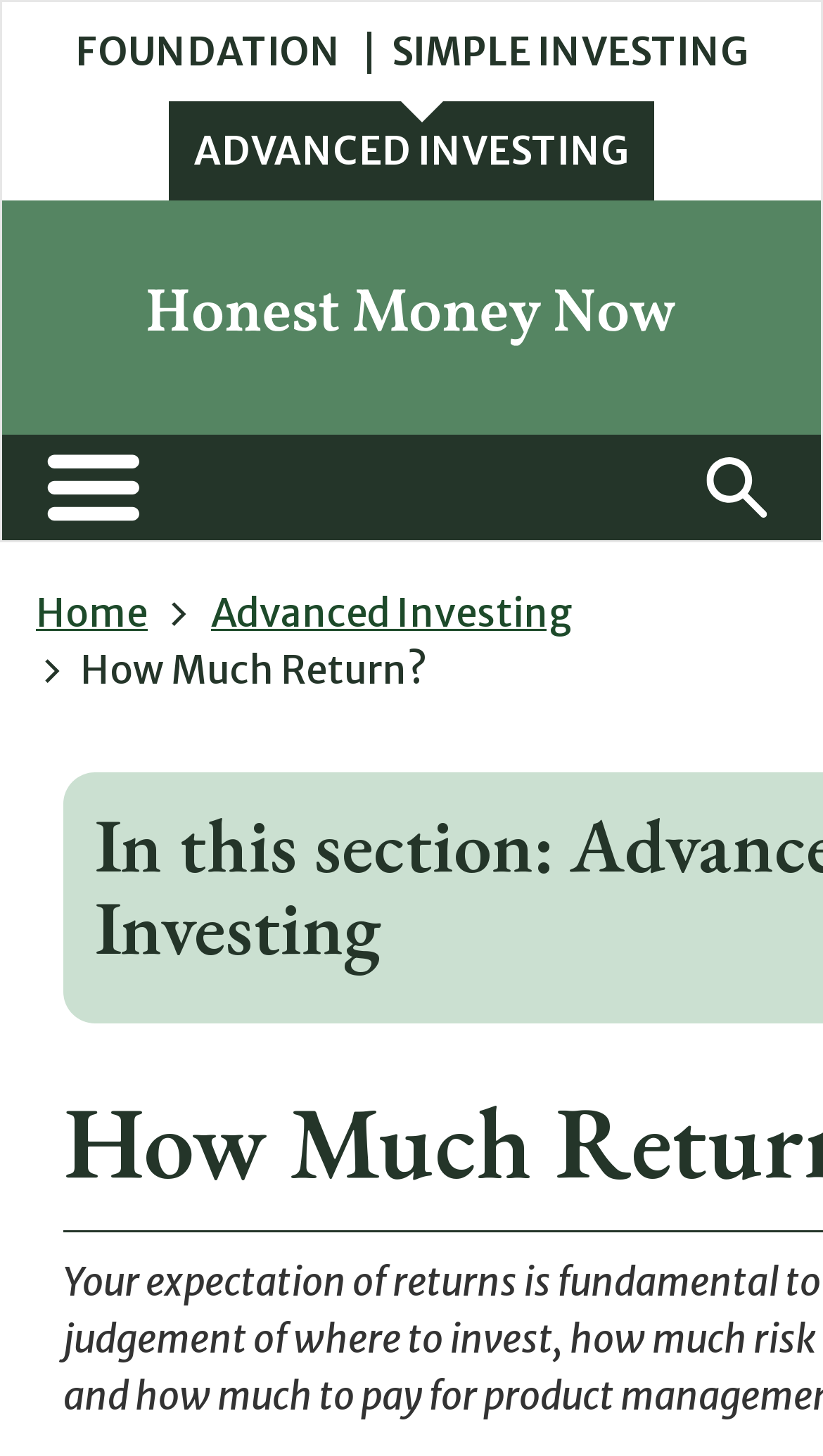Extract the heading text from the webpage.

How Much Return?